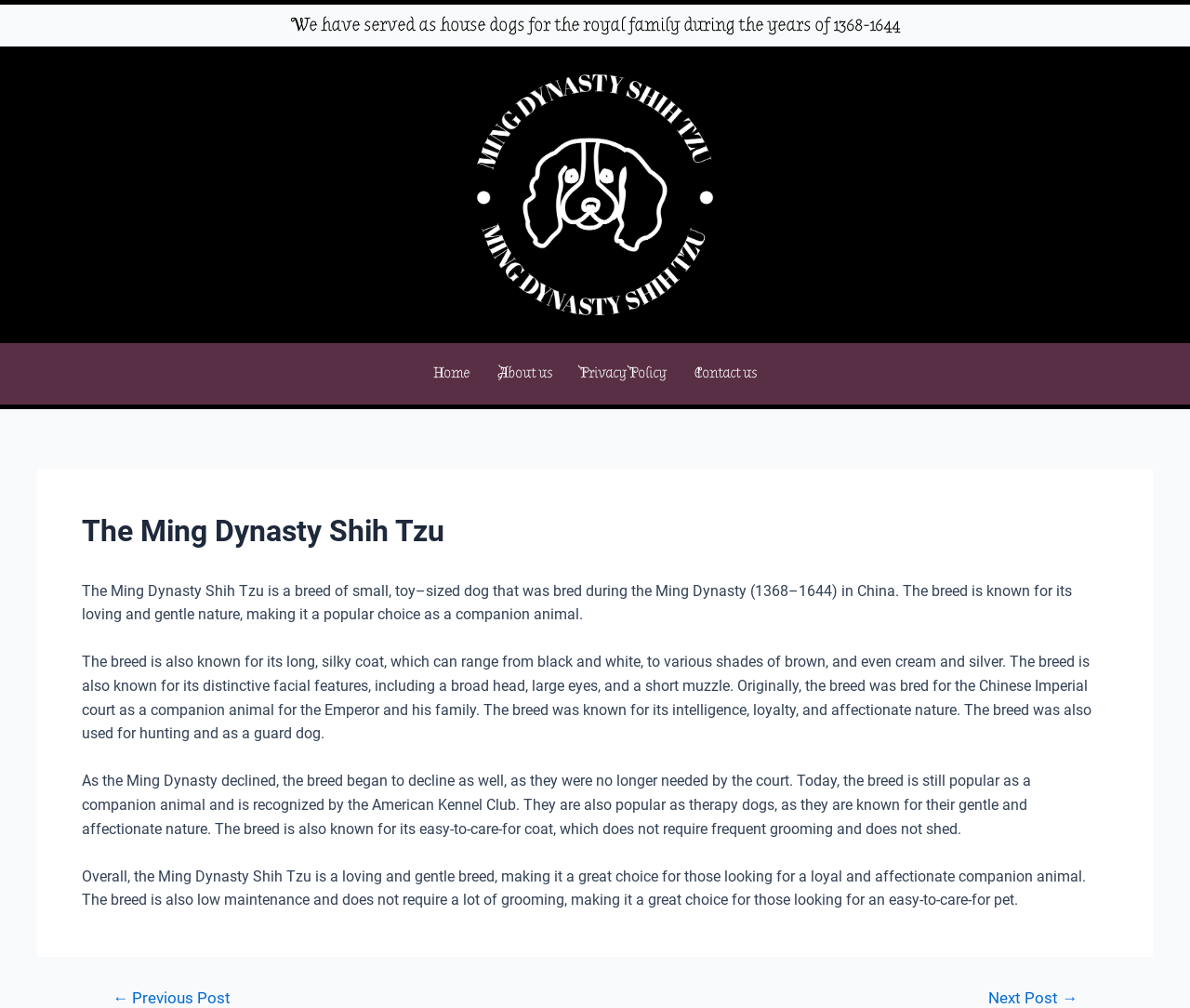What is the size of the Ming Dynasty Shih Tzu?
Based on the image, provide your answer in one word or phrase.

Small